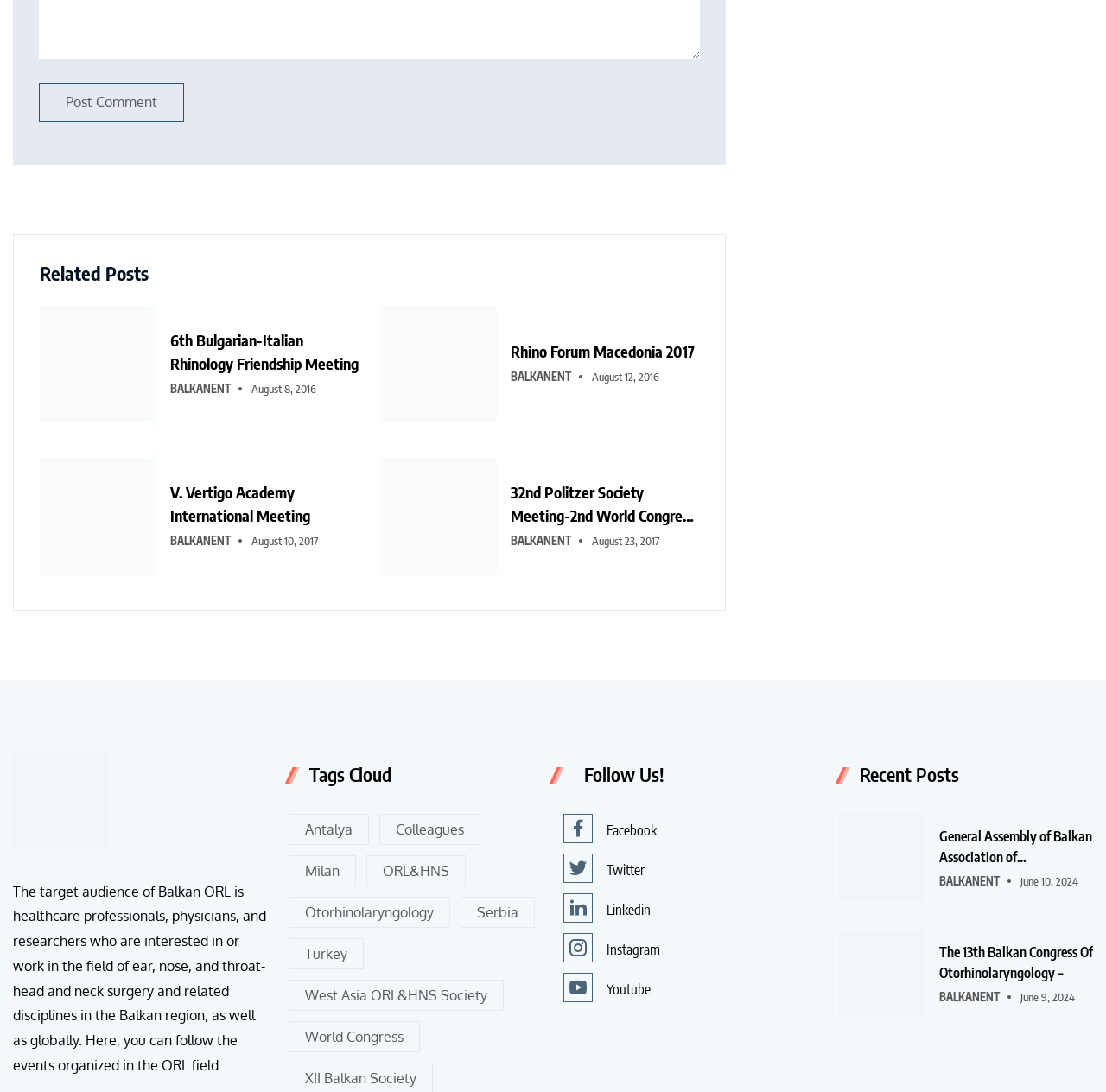Return the bounding box coordinates of the UI element that corresponds to this description: "West Asia ORL&HNS Society". The coordinates must be given as four float numbers in the range of 0 and 1, [left, top, right, bottom].

[0.261, 0.897, 0.455, 0.925]